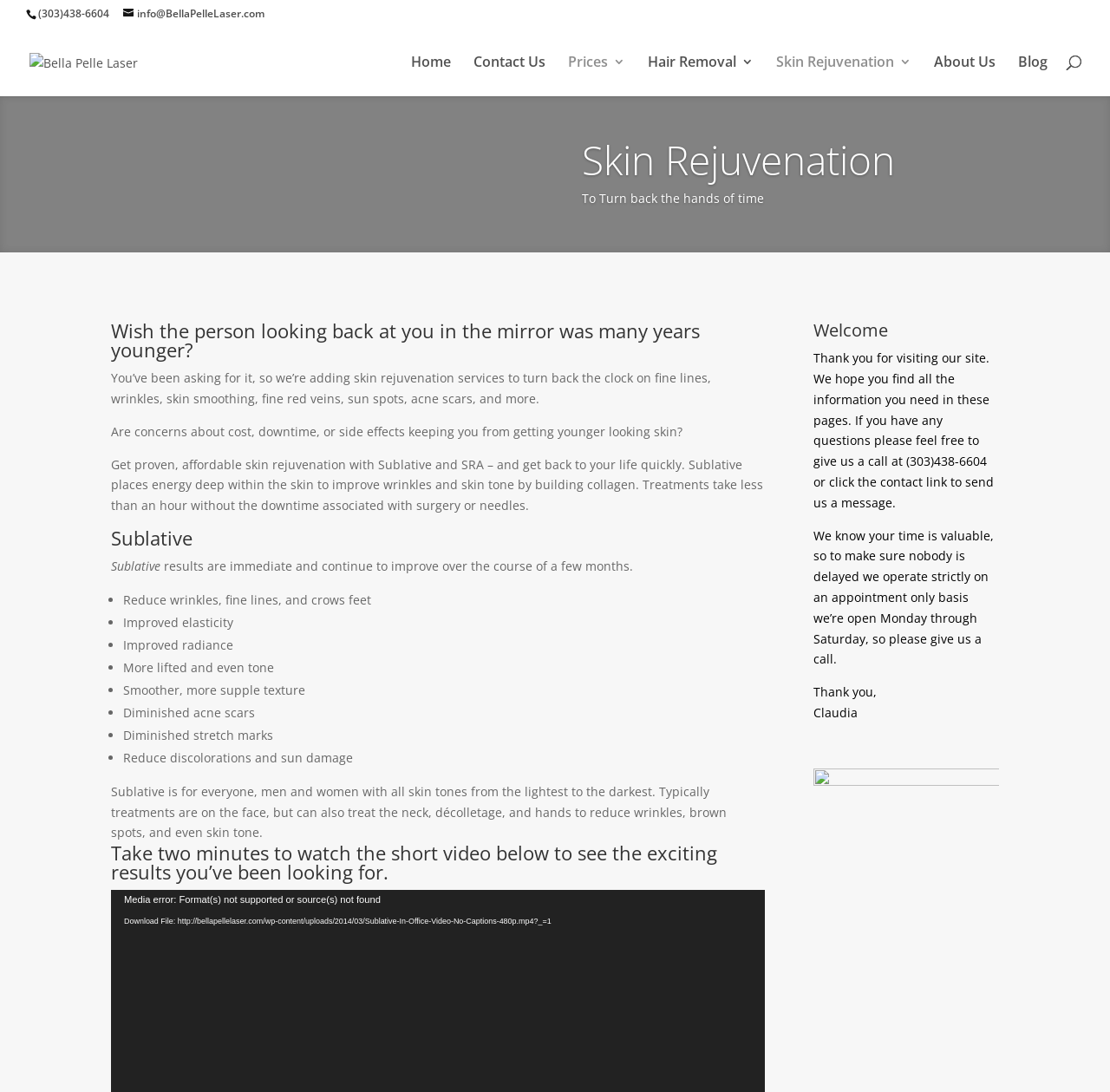Identify the bounding box coordinates for the UI element described by the following text: "Download File: http://bellapellelaser.com/wp-content/uploads/2014/03/Sublative-In-Office-Video-No-Captions-480p.mp4?_=1". Provide the coordinates as four float numbers between 0 and 1, in the format [left, top, right, bottom].

[0.1, 0.835, 0.689, 0.854]